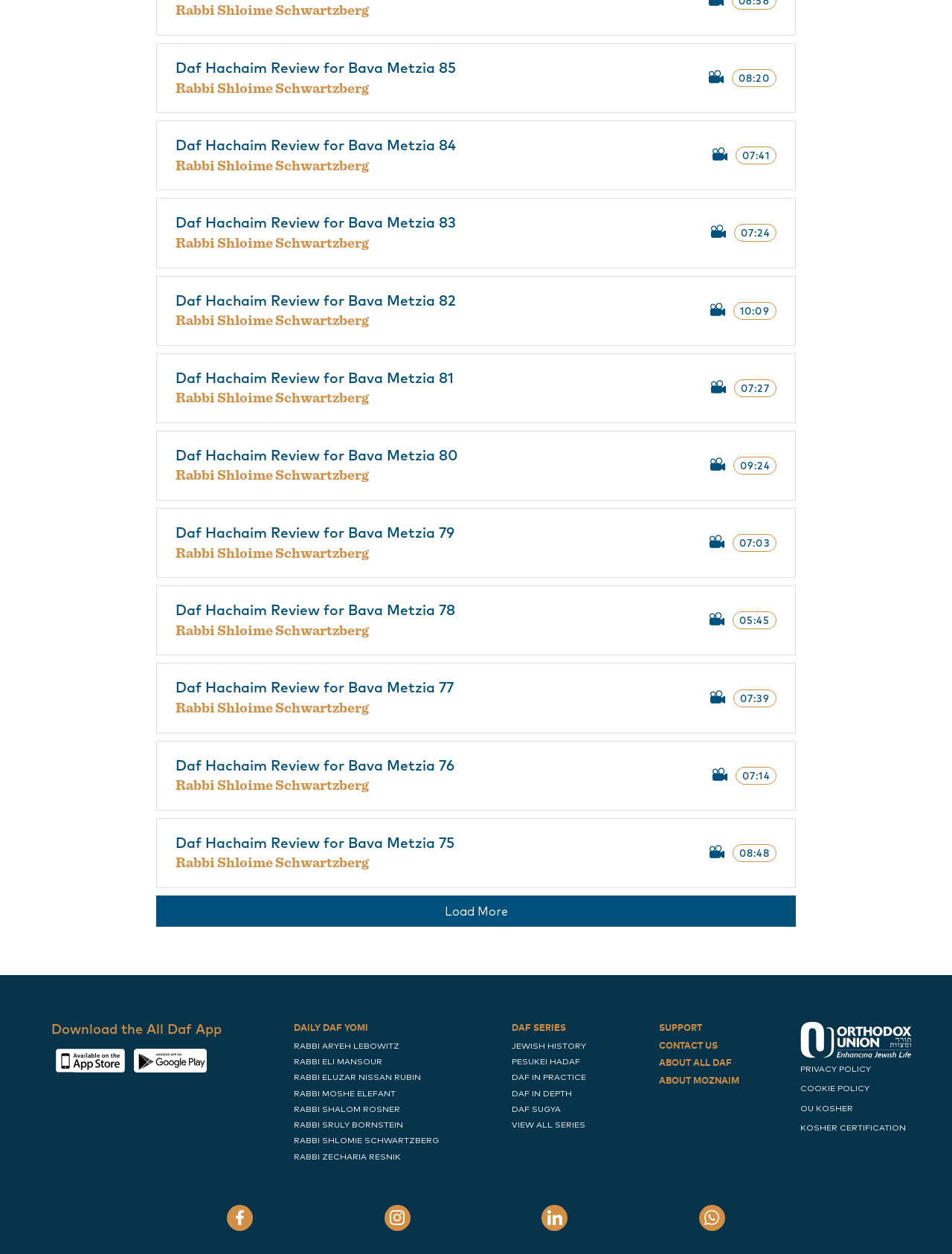Pinpoint the bounding box coordinates of the element you need to click to execute the following instruction: "Click on 'Download the All Daf App'". The bounding box should be represented by four float numbers between 0 and 1, in the format [left, top, right, bottom].

[0.054, 0.816, 0.233, 0.827]